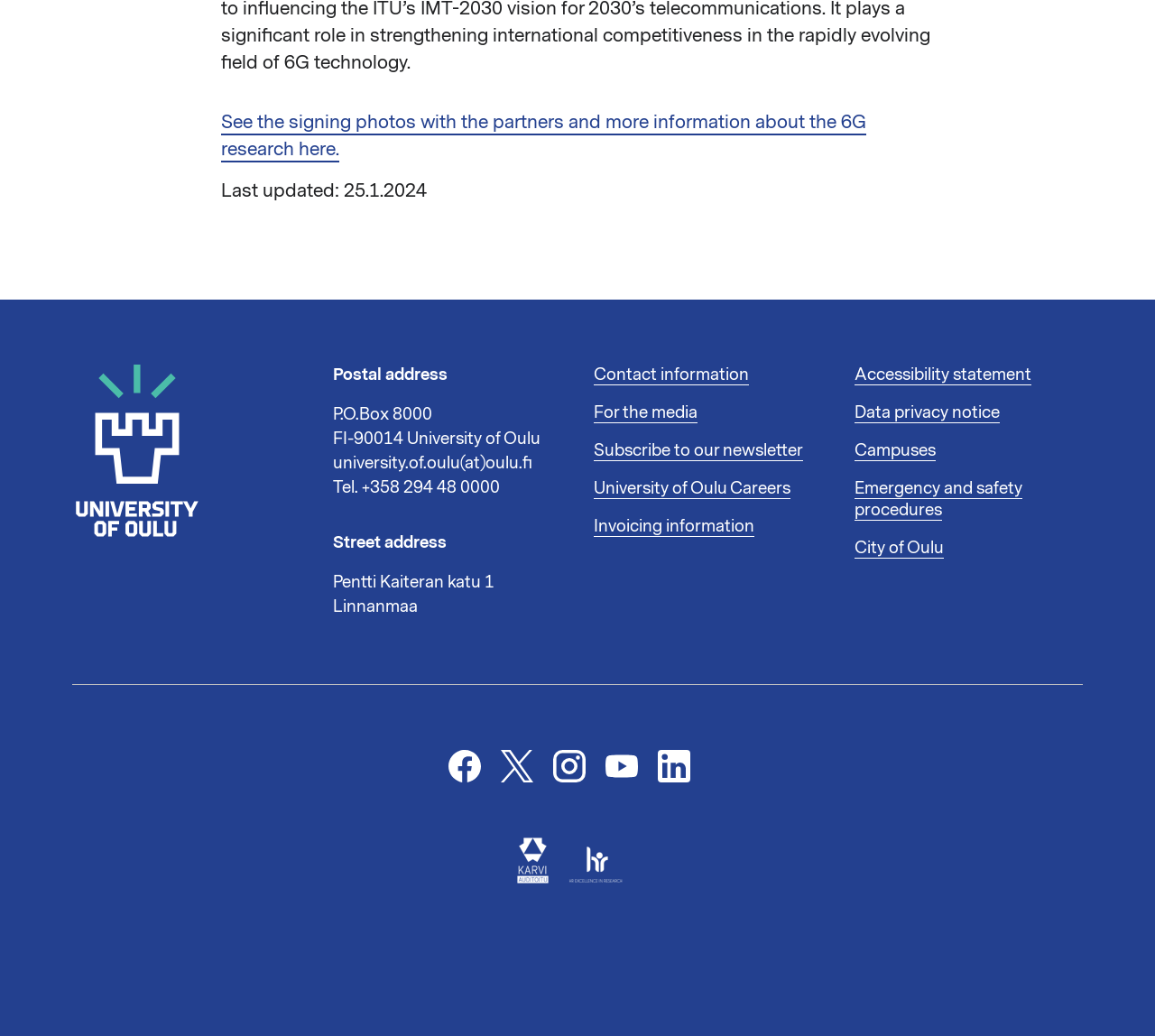Given the element description "City of Oulu" in the screenshot, predict the bounding box coordinates of that UI element.

[0.74, 0.517, 0.817, 0.54]